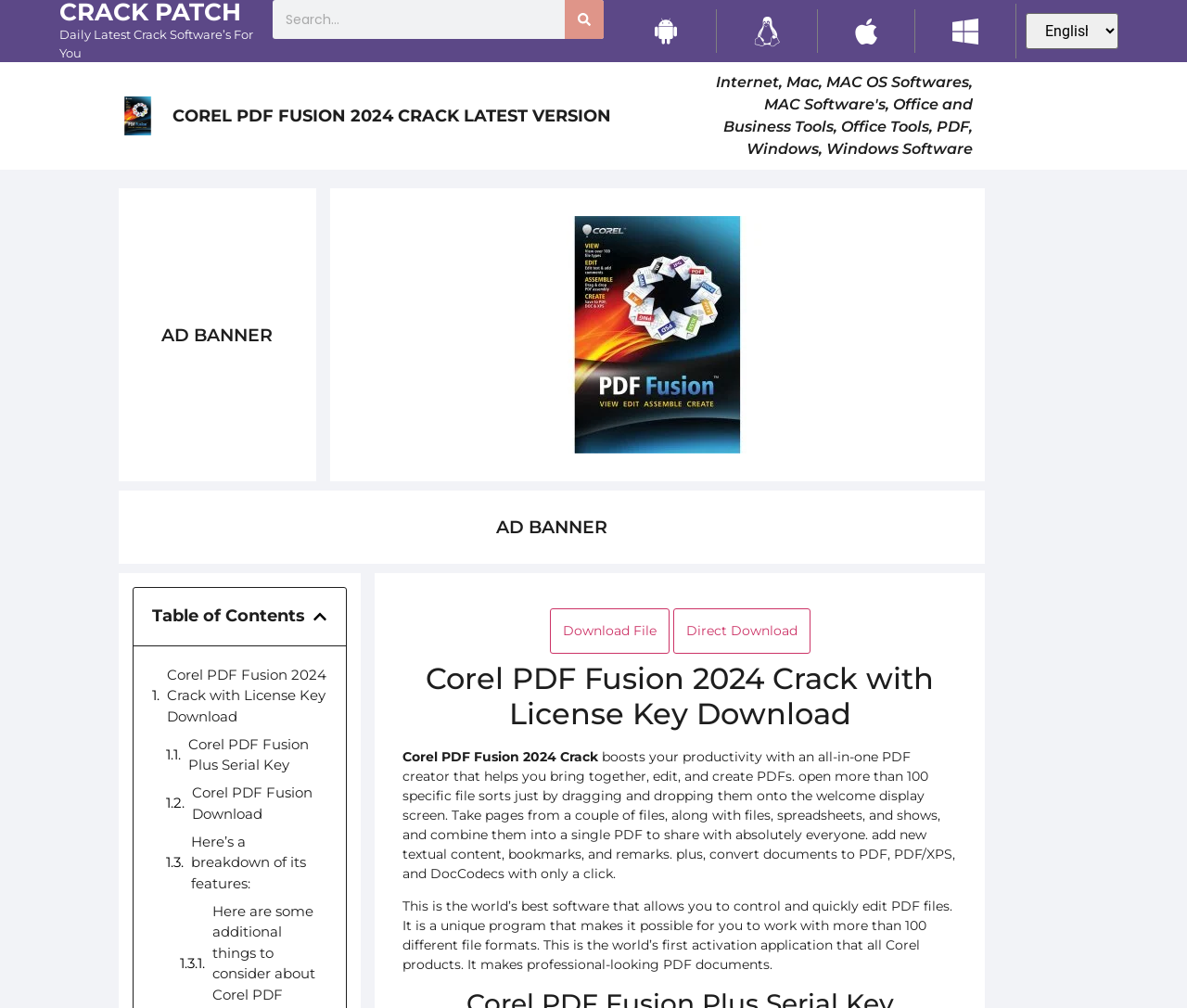What is the purpose of the software?
We need a detailed and exhaustive answer to the question. Please elaborate.

The webpage describes the software as an 'all-in-one PDF creator' that helps users 'bring together, edit, and create PDFs', indicating that its purpose is to edit and create PDF files.